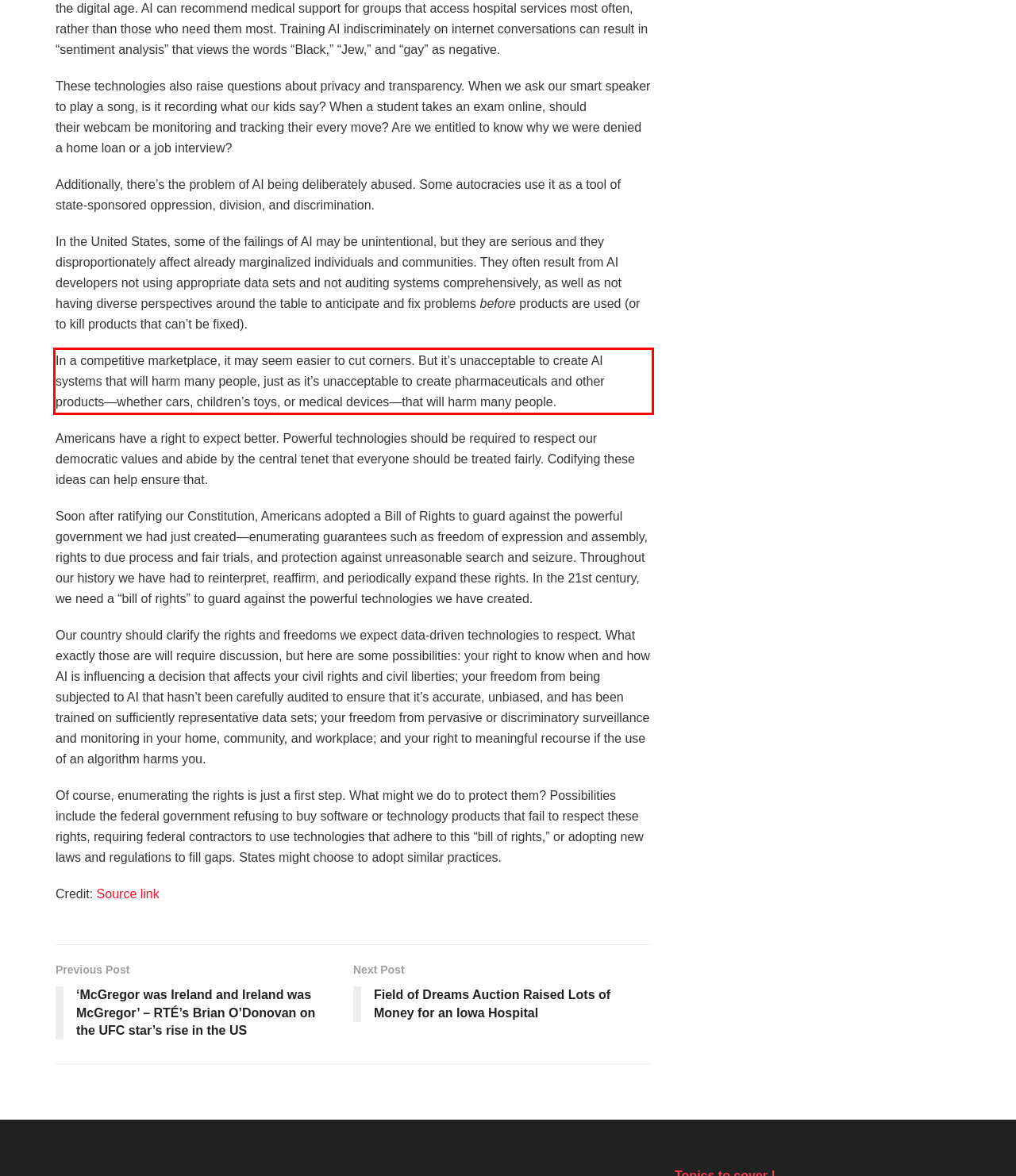Please analyze the provided webpage screenshot and perform OCR to extract the text content from the red rectangle bounding box.

In a competitive marketplace, it may seem easier to cut corners. But it’s unacceptable to create AI systems that will harm many people, just as it’s unacceptable to create pharmaceuticals and other products—whether cars, children’s toys, or medical devices—that will harm many people.